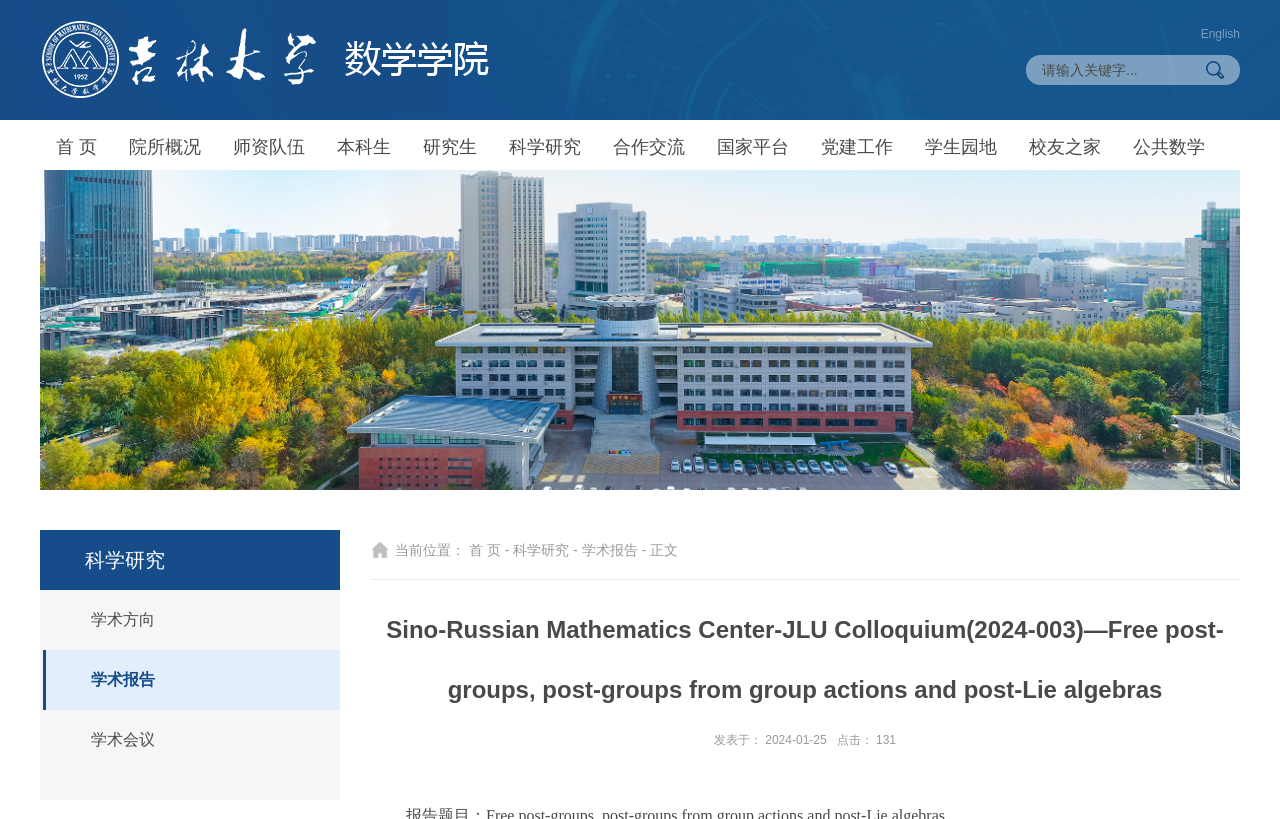What is the main heading of this webpage? Please extract and provide it.

Sino-Russian Mathematics Center-JLU Colloquium(2024-003)—Free post-groups, post-groups from group actions and post-Lie algebras